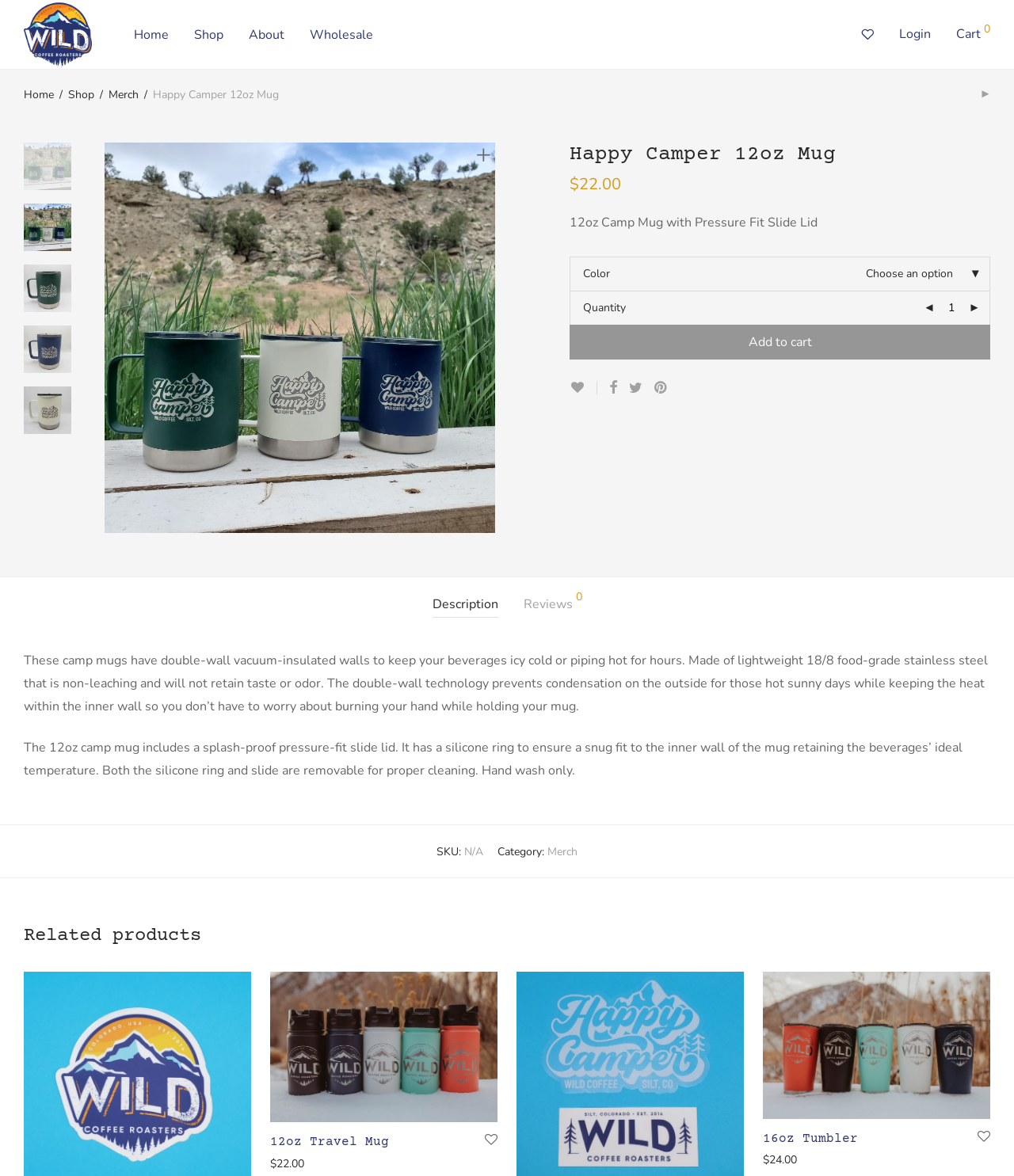Please identify the bounding box coordinates of the region to click in order to complete the given instruction: "Click on the 'Home' link". The coordinates should be four float numbers between 0 and 1, i.e., [left, top, right, bottom].

[0.12, 0.013, 0.179, 0.046]